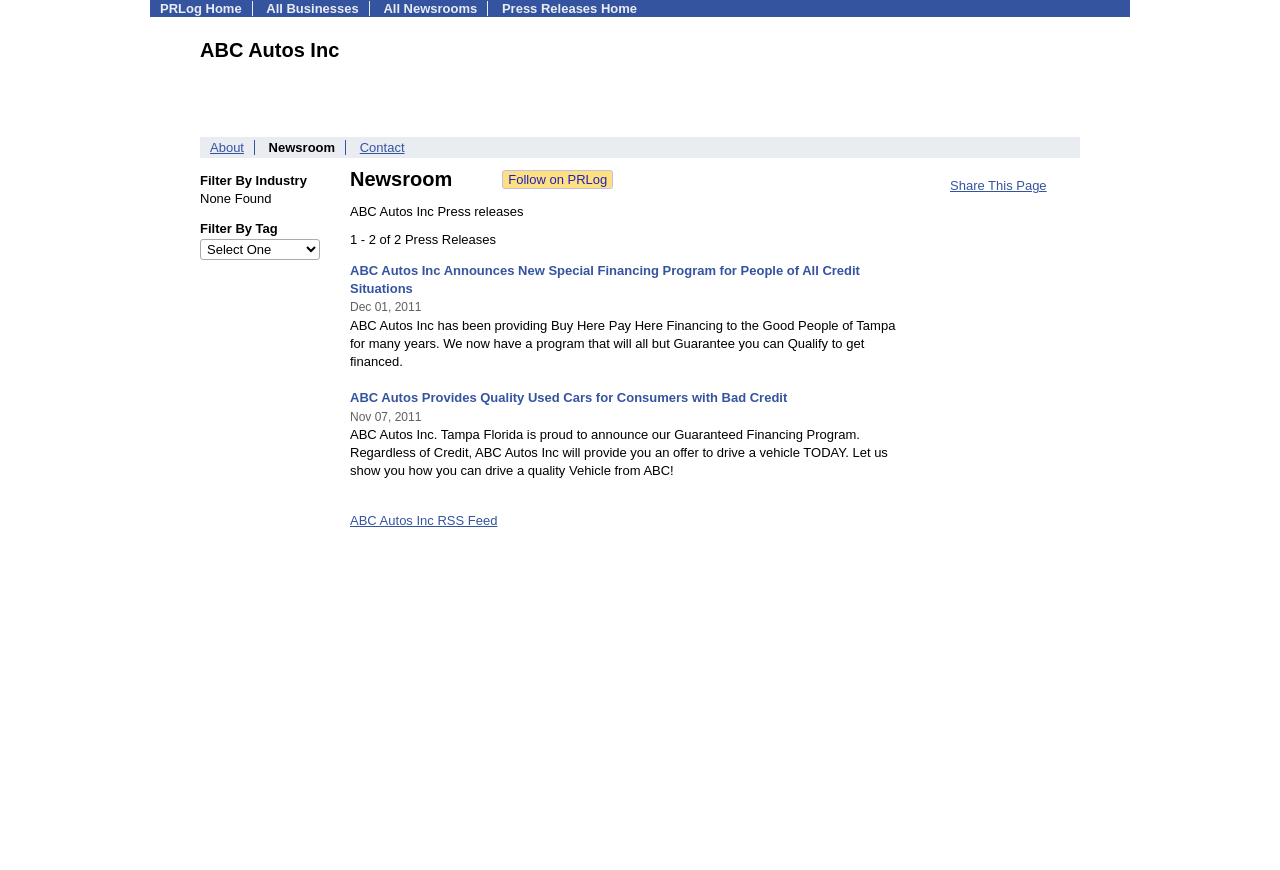What is the name of the company?
Look at the screenshot and provide an in-depth answer.

The name of the company can be found in the heading element with the text 'ABC Autos Inc' at the top of the webpage.